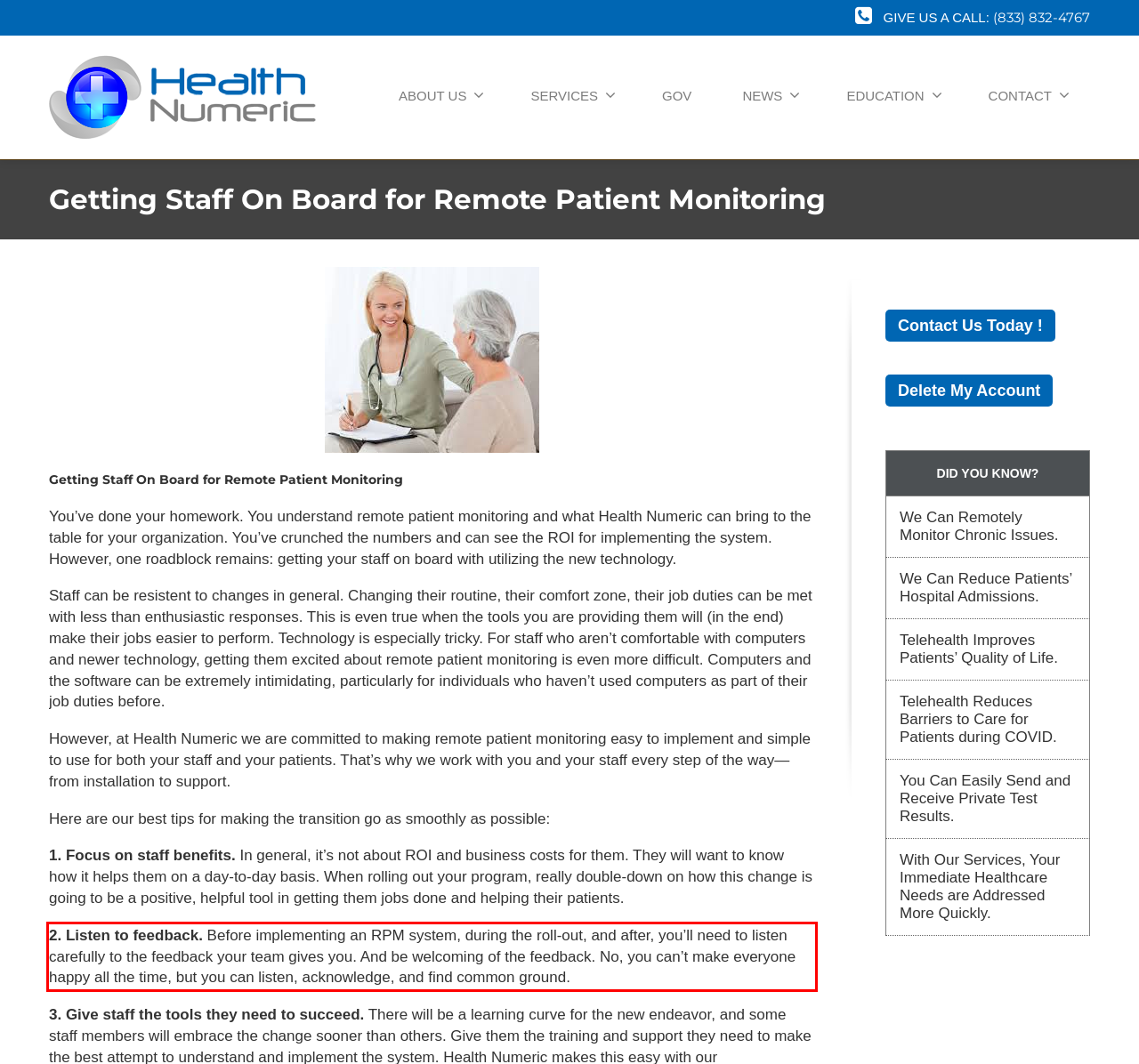You are given a webpage screenshot with a red bounding box around a UI element. Extract and generate the text inside this red bounding box.

2. Listen to feedback. Before implementing an RPM system, during the roll-out, and after, you’ll need to listen carefully to the feedback your team gives you. And be welcoming of the feedback. No, you can’t make everyone happy all the time, but you can listen, acknowledge, and find common ground.